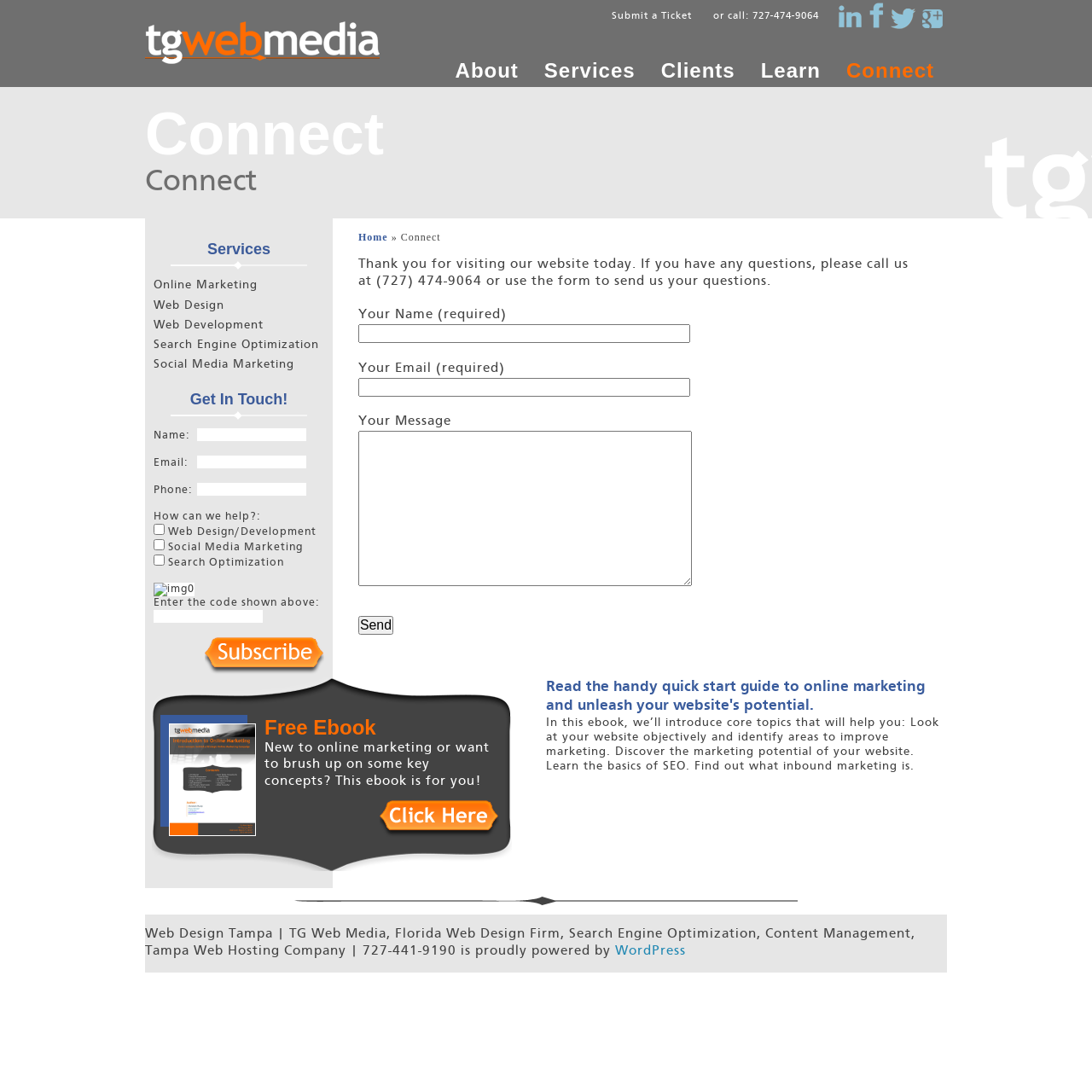Provide an in-depth caption for the contents of the webpage.

This webpage is a website for a web design company, TG Web Media, based in Tampa, Florida. At the top of the page, there is a heading with the company's name and contact information, including a phone number. Below this, there are social media links to LinkedIn, Facebook, Twitter, and Google+. 

On the left side of the page, there is a navigation menu with links to different sections of the website, including "About", "Services", "Clients", "Learn", and "Connect". 

In the main content area, there is a section with a heading "Connect" and a subheading "Get In Touch!". Below this, there is a contact form with fields for name, email, phone number, and a message. There are also checkboxes for different services, including web design/development, social media marketing, and search optimization. 

To the right of the contact form, there is an image and a section promoting a free eBook on online marketing. The eBook is described as a quick start guide to online marketing, and it covers topics such as SEO, inbound marketing, and improving website marketing. 

At the bottom of the page, there is a separator line and a footer section with a copyright notice and a link to WordPress, indicating that the website is powered by WordPress.